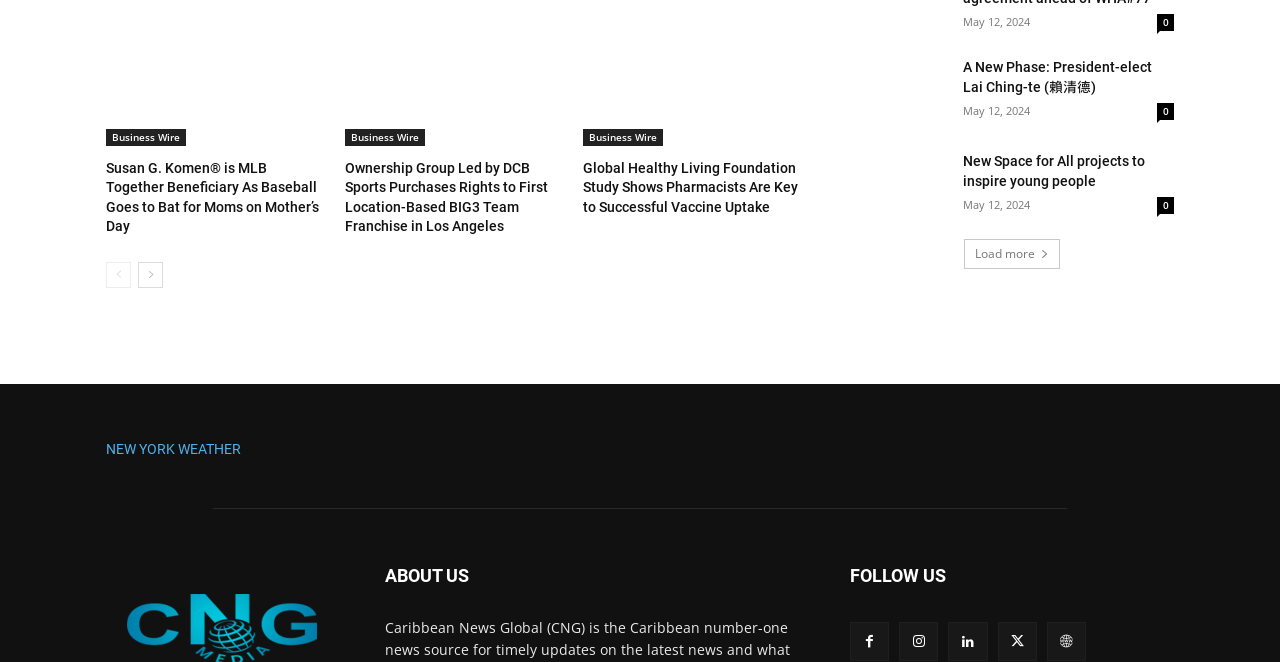Identify the bounding box coordinates of the clickable section necessary to follow the following instruction: "Read the article about Susan G. Komen and MLB". The coordinates should be presented as four float numbers from 0 to 1, i.e., [left, top, right, bottom].

[0.083, 0.242, 0.243, 0.32]